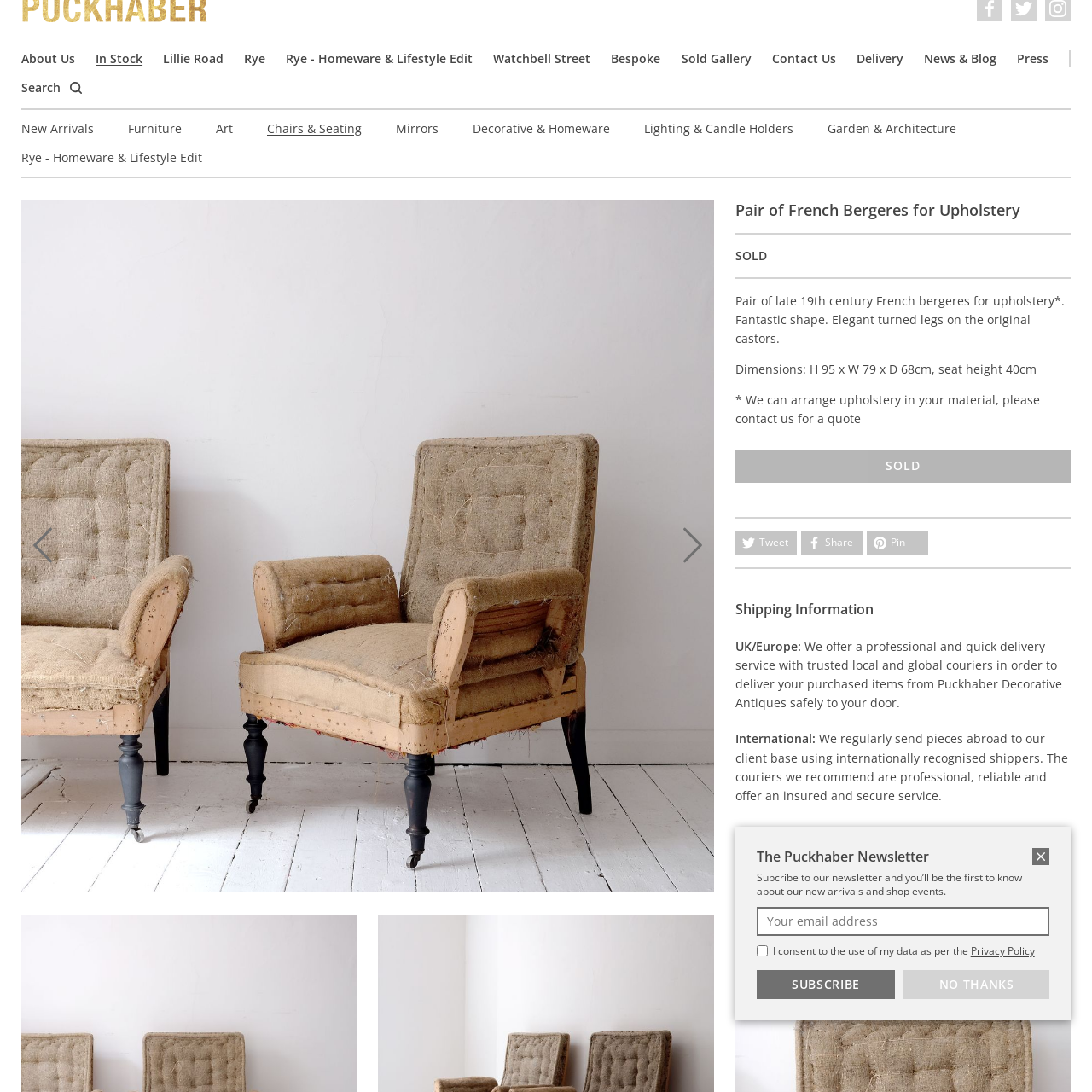What is the purpose of the original castors?
Carefully examine the content inside the red bounding box and give a detailed response based on what you observe.

The original castors on the turned legs of the chairs serve a functional purpose, allowing the chairs to be easily moved around, in addition to their decorative appeal.